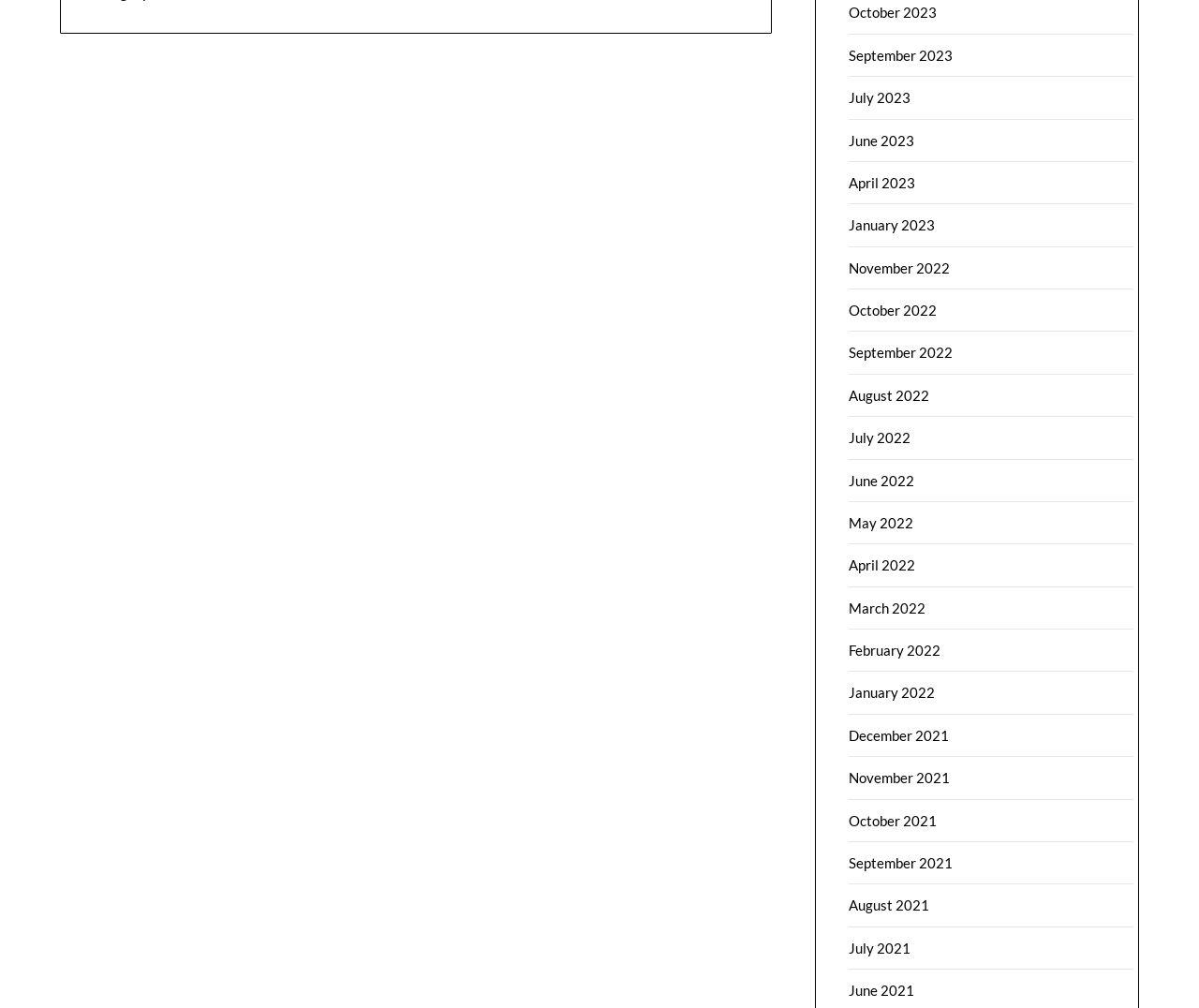Identify the bounding box coordinates for the element that needs to be clicked to fulfill this instruction: "view September 2022". Provide the coordinates in the format of four float numbers between 0 and 1: [left, top, right, bottom].

[0.708, 0.341, 0.795, 0.358]